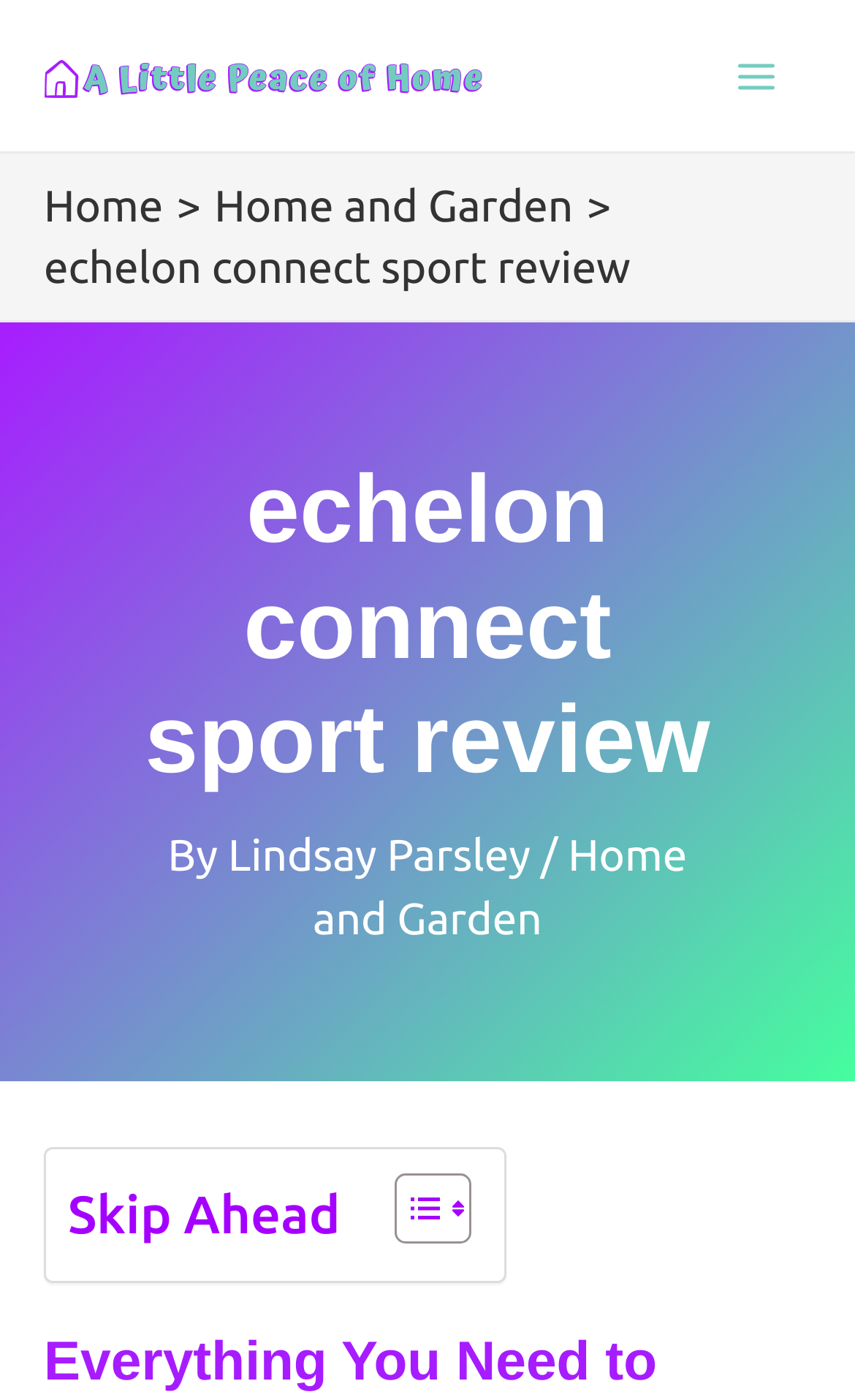From the image, can you give a detailed response to the question below:
What is the main topic of the blog post?

The main topic can be found in the main heading of the webpage, which says 'echelon connect sport review'. This suggests that the blog post is a review of the Echelon Connect Sport product.